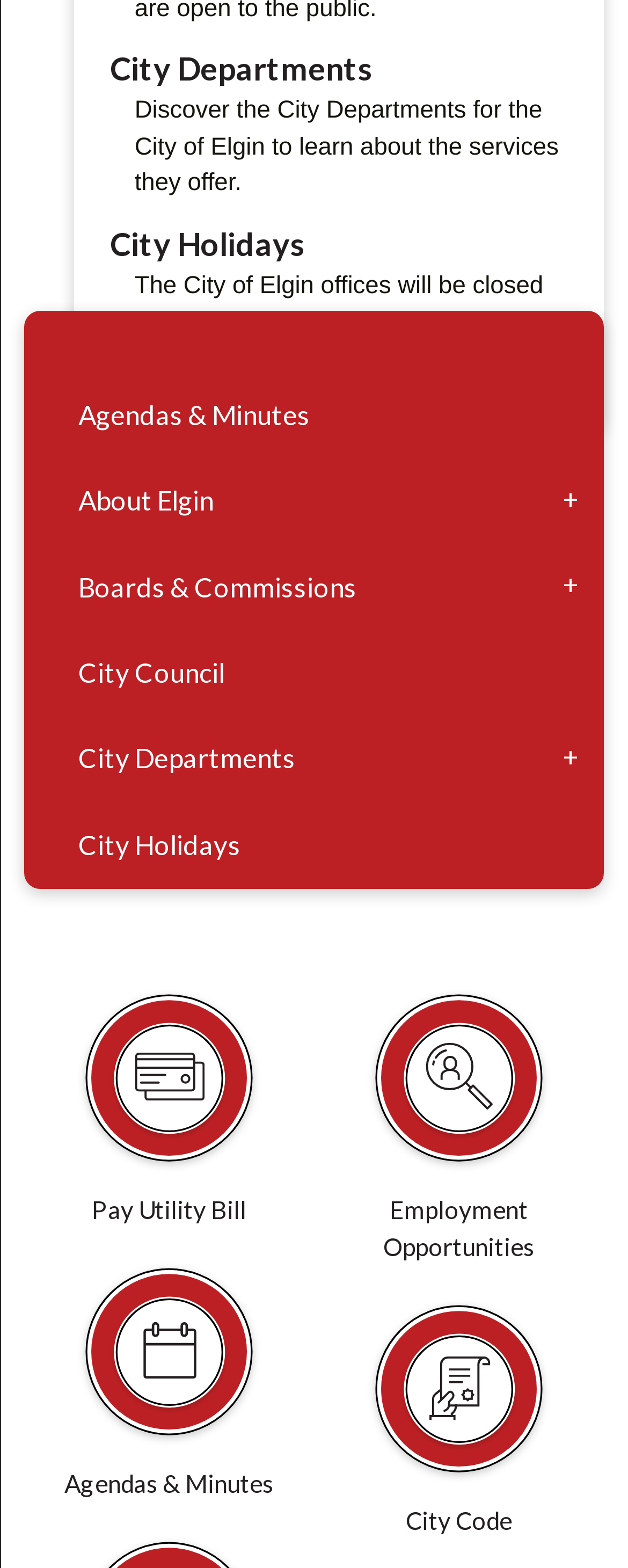Determine the bounding box coordinates for the area that should be clicked to carry out the following instruction: "Go to Agendas & Minutes".

[0.039, 0.238, 0.961, 0.293]